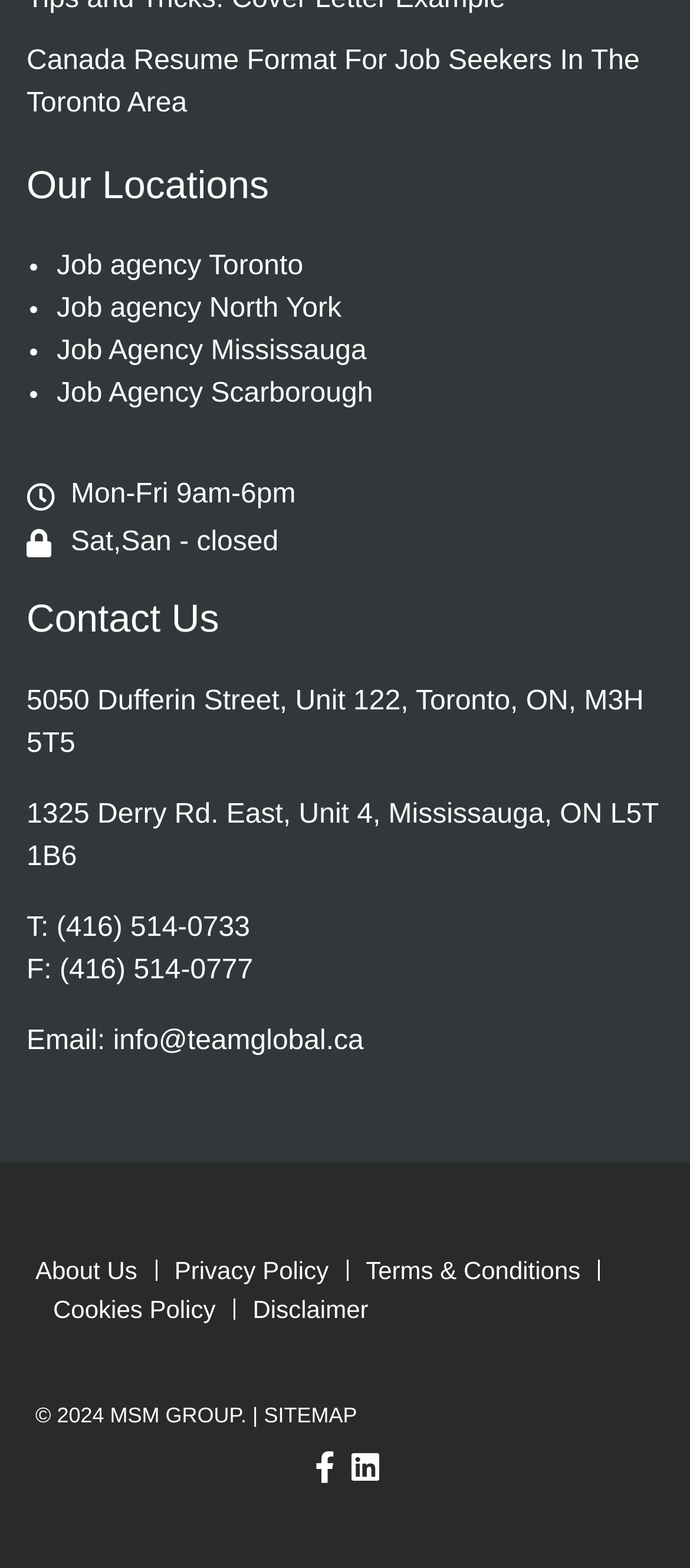Using the format (top-left x, top-left y, bottom-right x, bottom-right y), provide the bounding box coordinates for the described UI element. All values should be floating point numbers between 0 and 1: Job agency North York

[0.082, 0.188, 0.506, 0.207]